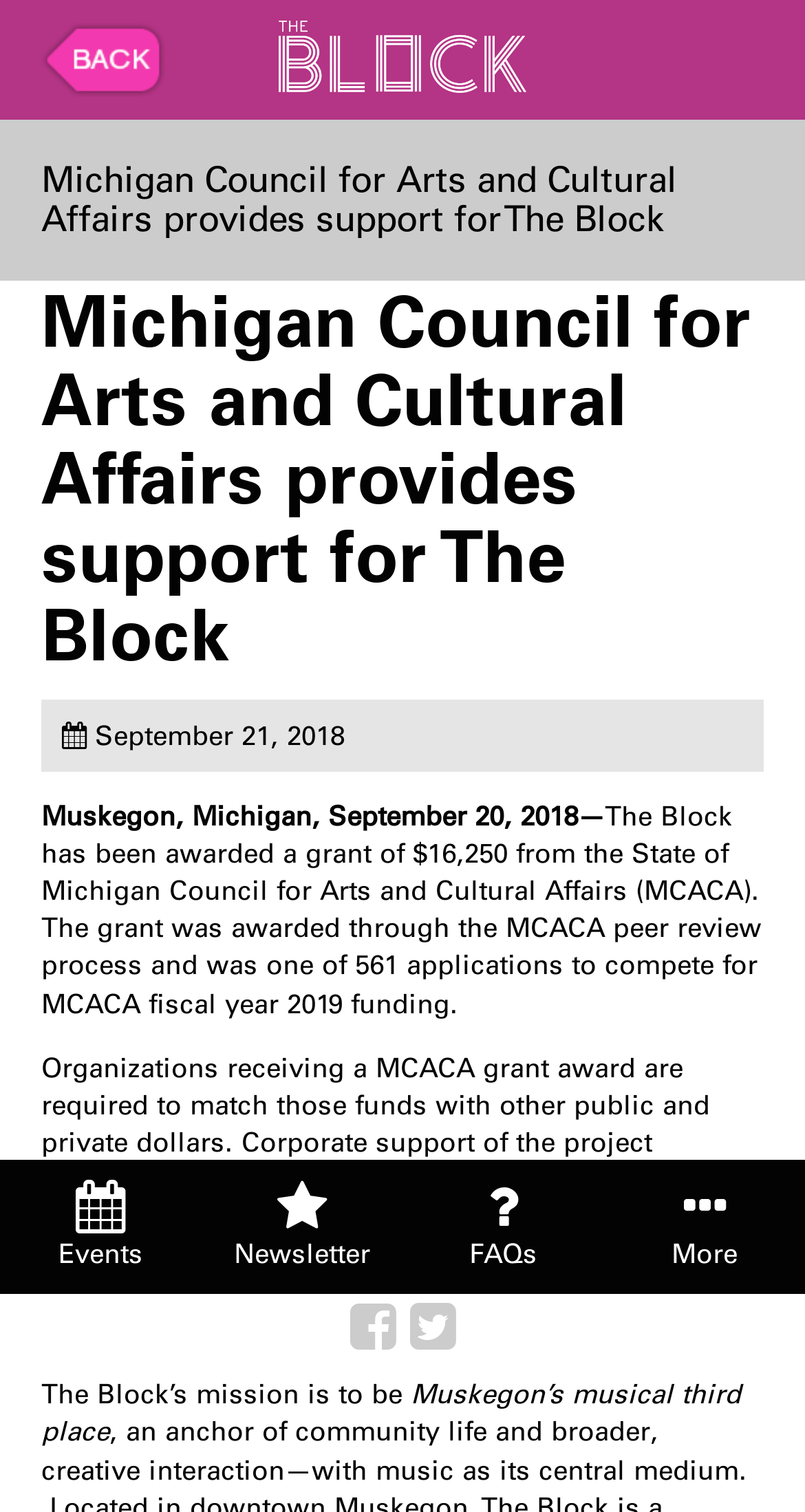What is the mission of The Block?
Using the image as a reference, give an elaborate response to the question.

The answer can be found in the paragraph that starts with 'The Block’s mission is to be' which states 'Muskegon’s musical third place'.